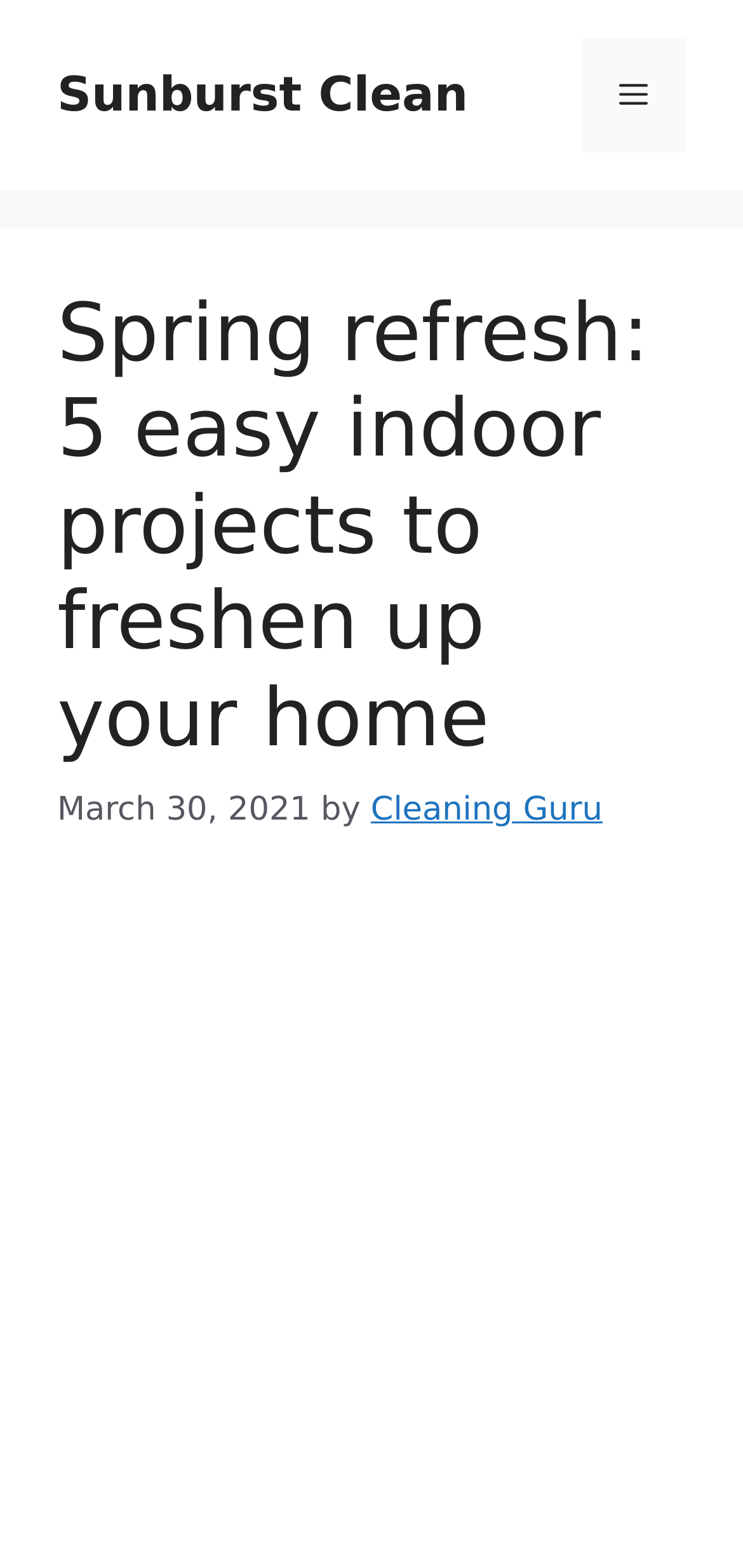Answer the following query concisely with a single word or phrase:
Who is the author of the article?

Cleaning Guru